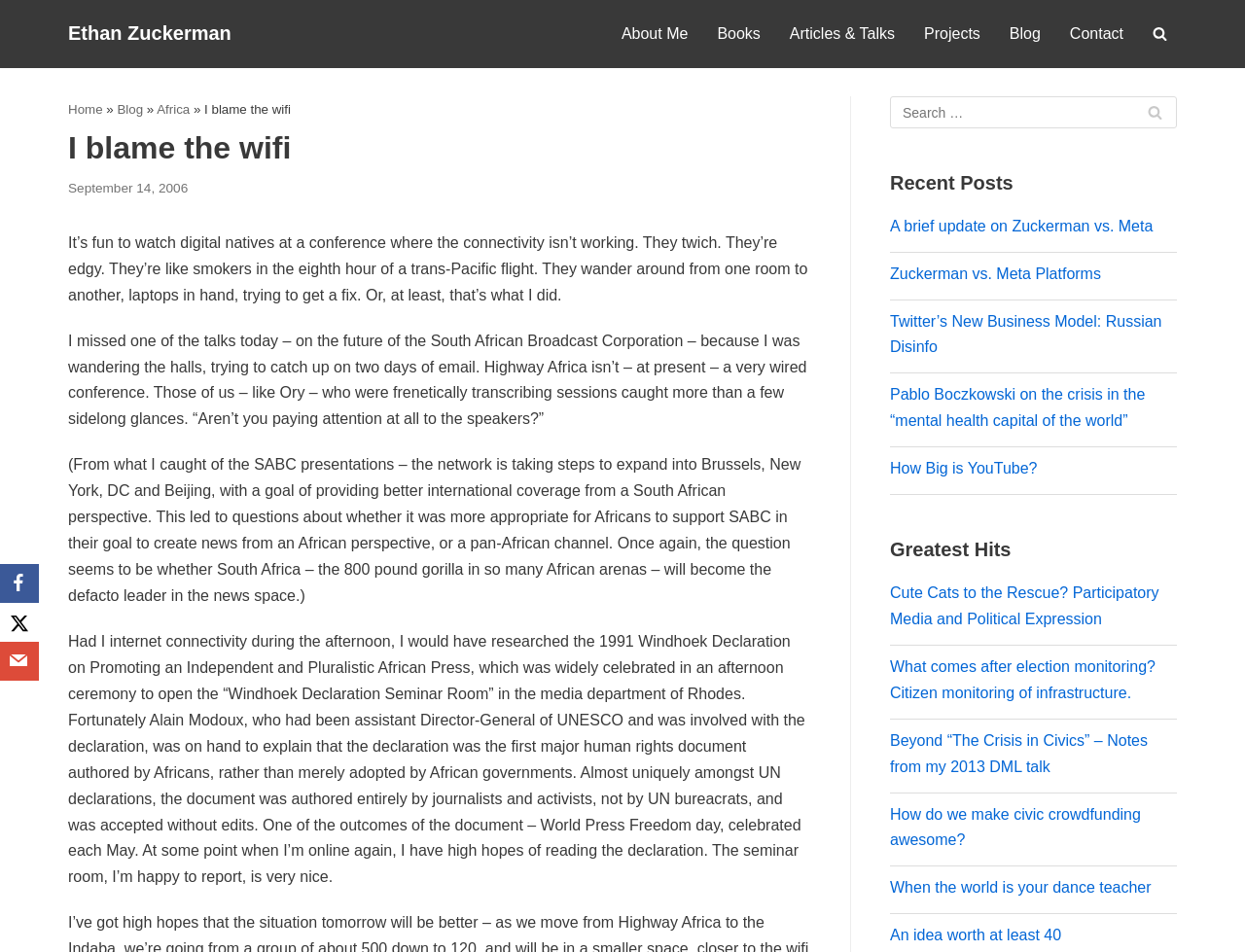Extract the bounding box of the UI element described as: "Blog".

[0.811, 0.023, 0.836, 0.049]